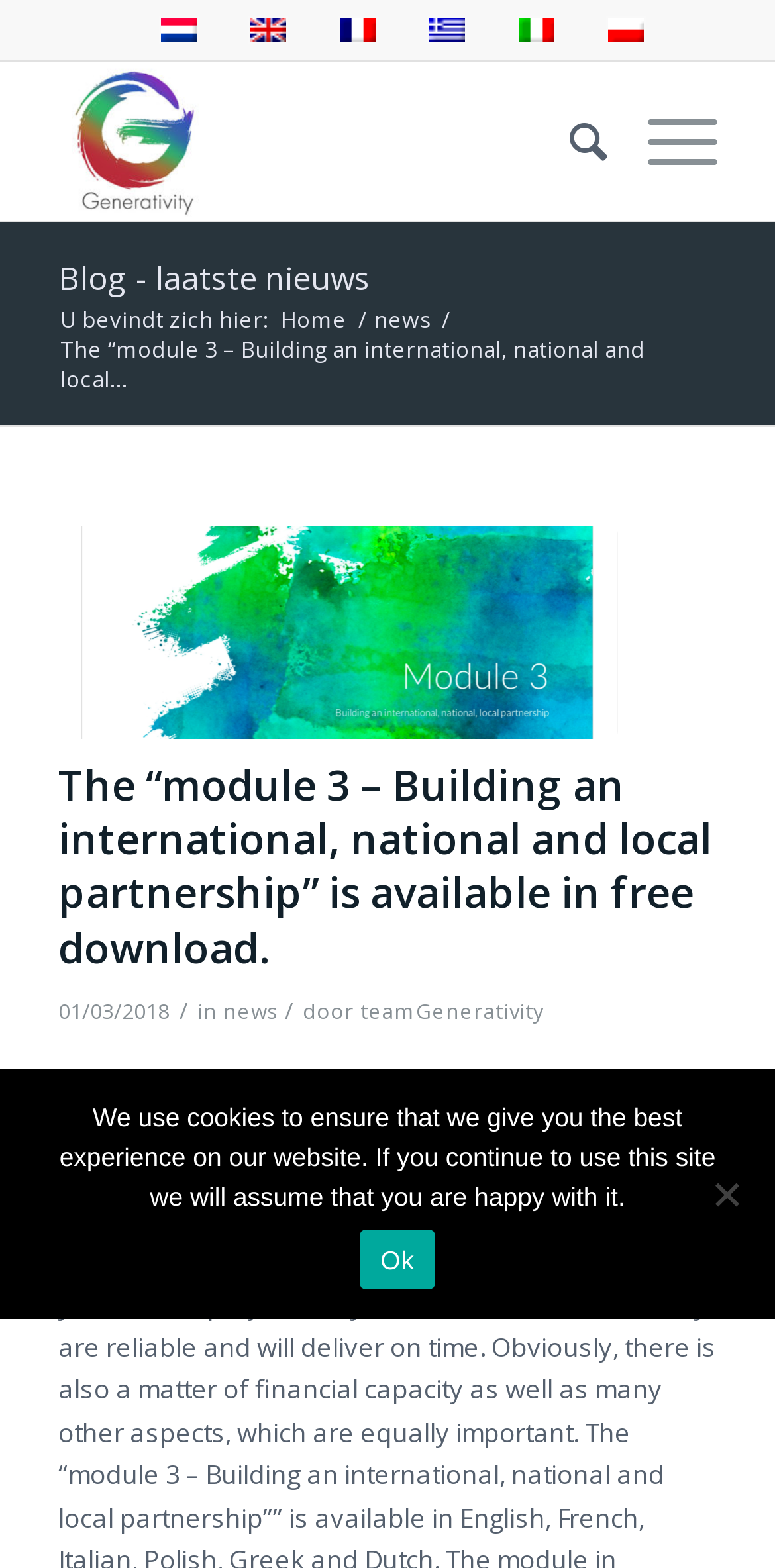Please identify the bounding box coordinates of the clickable area that will fulfill the following instruction: "Click on the Platinumstars logo". The coordinates should be in the format of four float numbers between 0 and 1, i.e., [left, top, right, bottom].

None